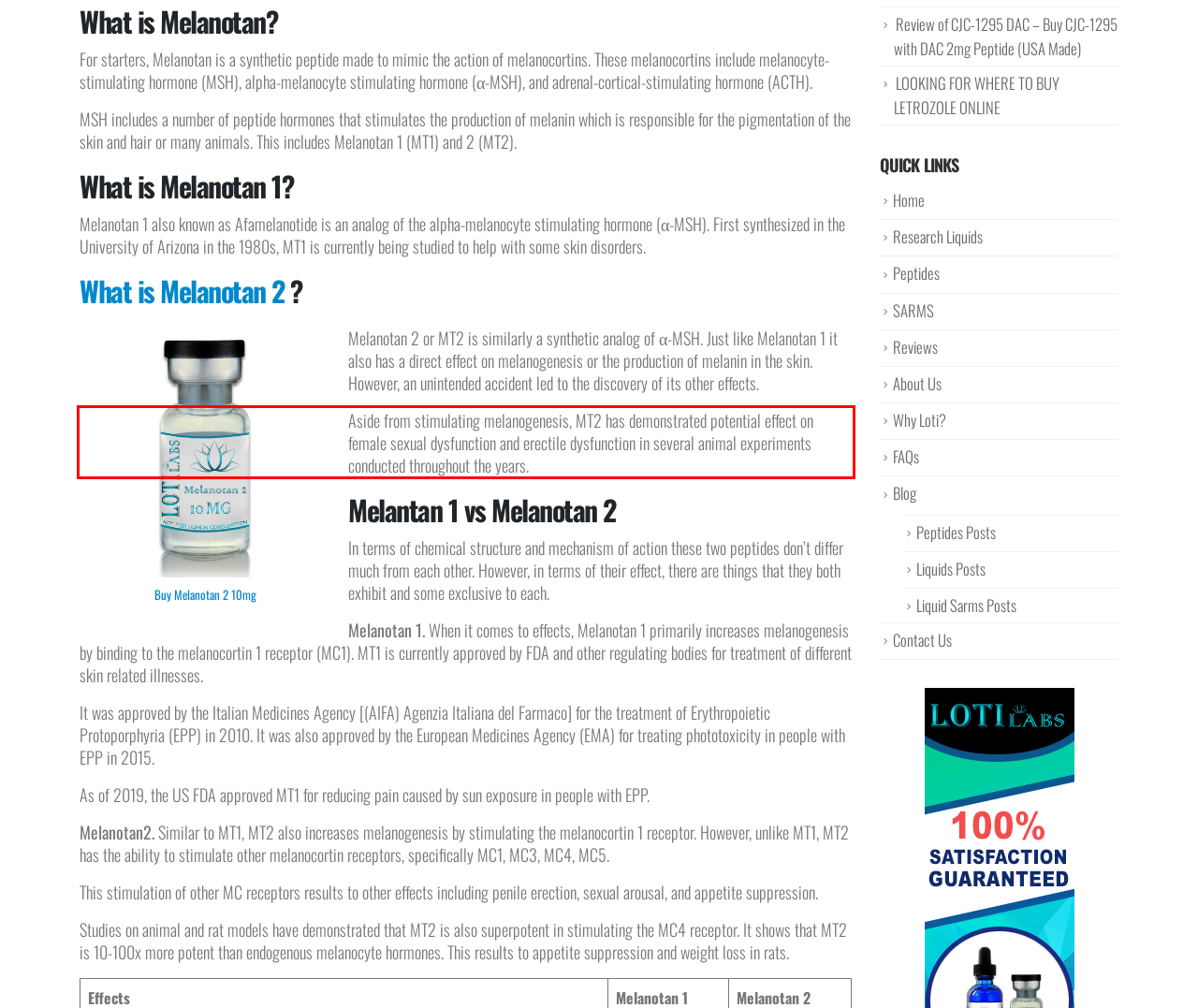You have a screenshot of a webpage where a UI element is enclosed in a red rectangle. Perform OCR to capture the text inside this red rectangle.

Aside from stimulating melanogenesis, MT2 has demonstrated potential effect on female sexual dysfunction and erectile dysfunction in several animal experiments conducted throughout the years.